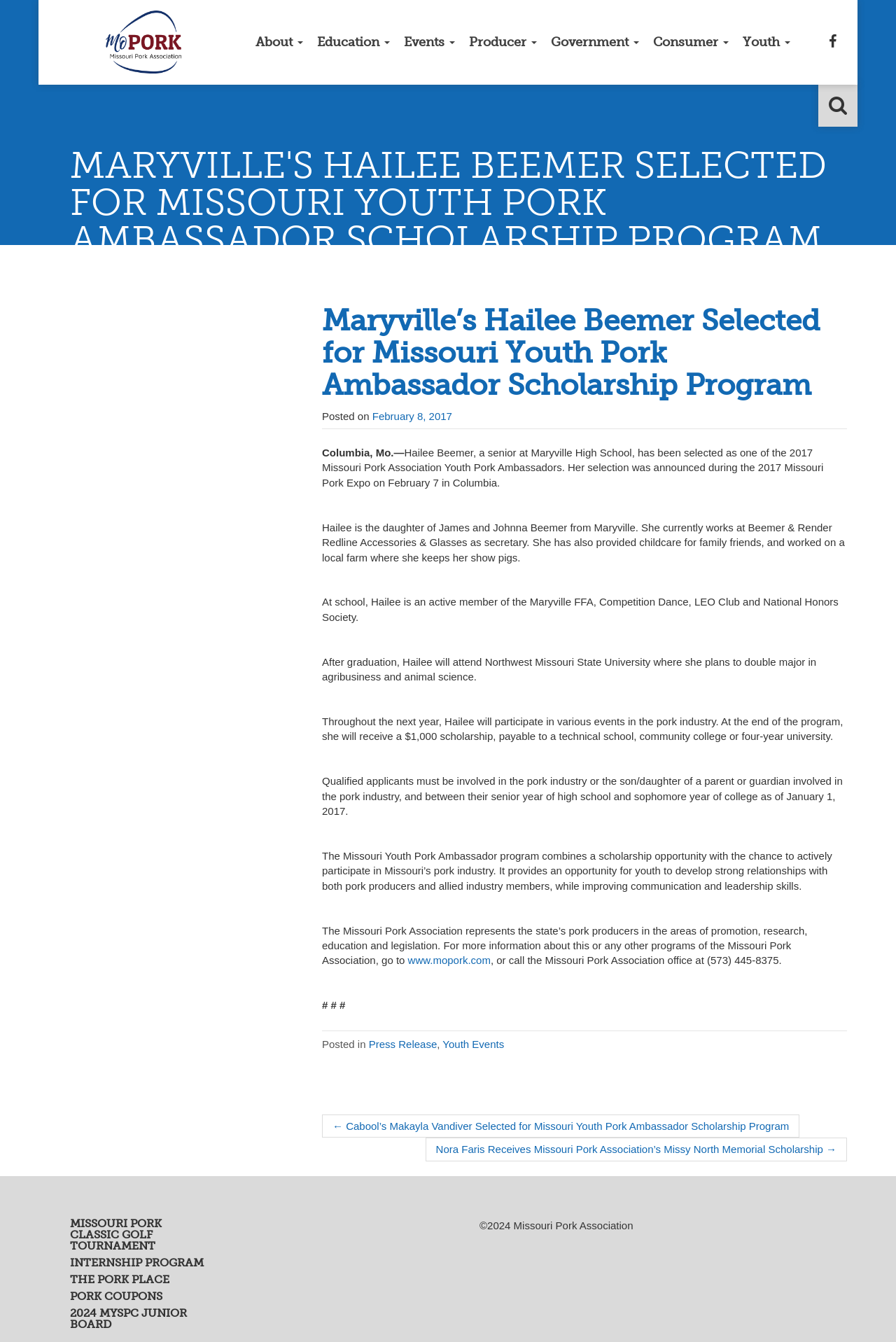What is the name of the university Hailee Beemer plans to attend?
Please provide a comprehensive and detailed answer to the question.

The webpage mentions that after graduation, Hailee Beemer will attend Northwest Missouri State University, where she plans to double major in agribusiness and animal science.